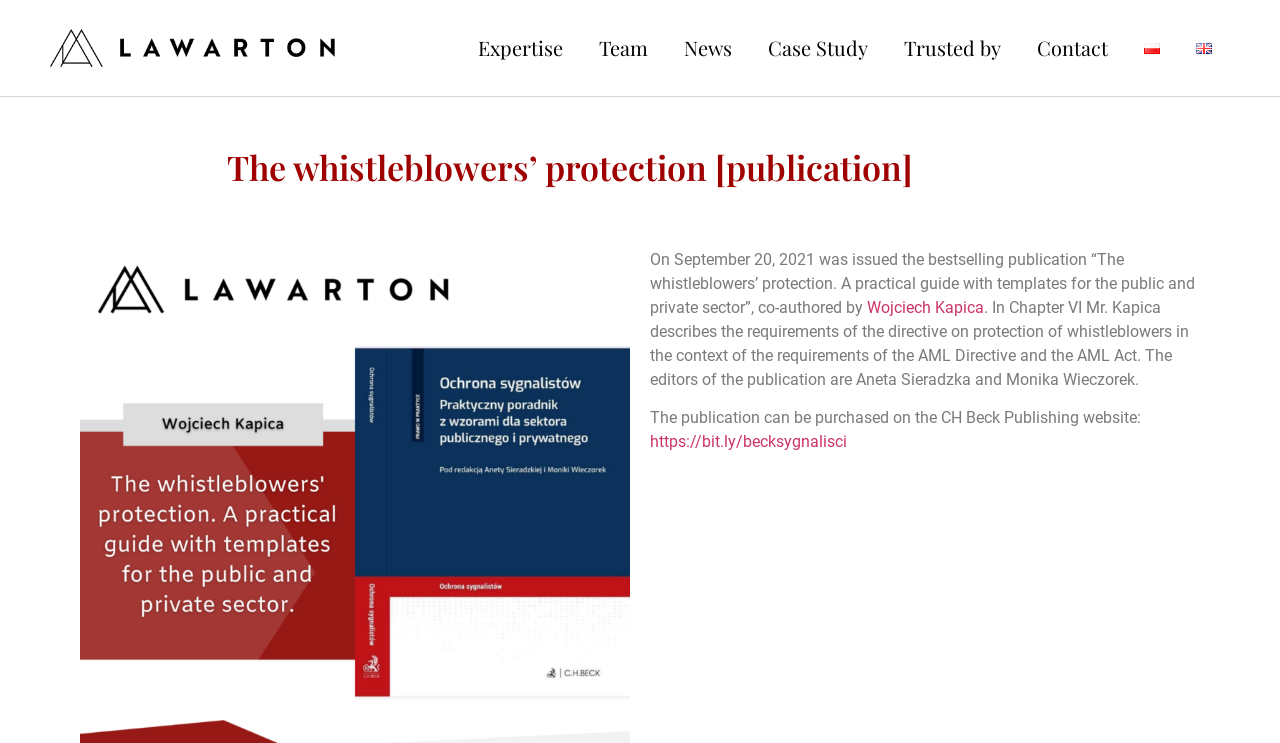Give a succinct answer to this question in a single word or phrase: 
Where can the publication be purchased?

CH Beck Publishing website